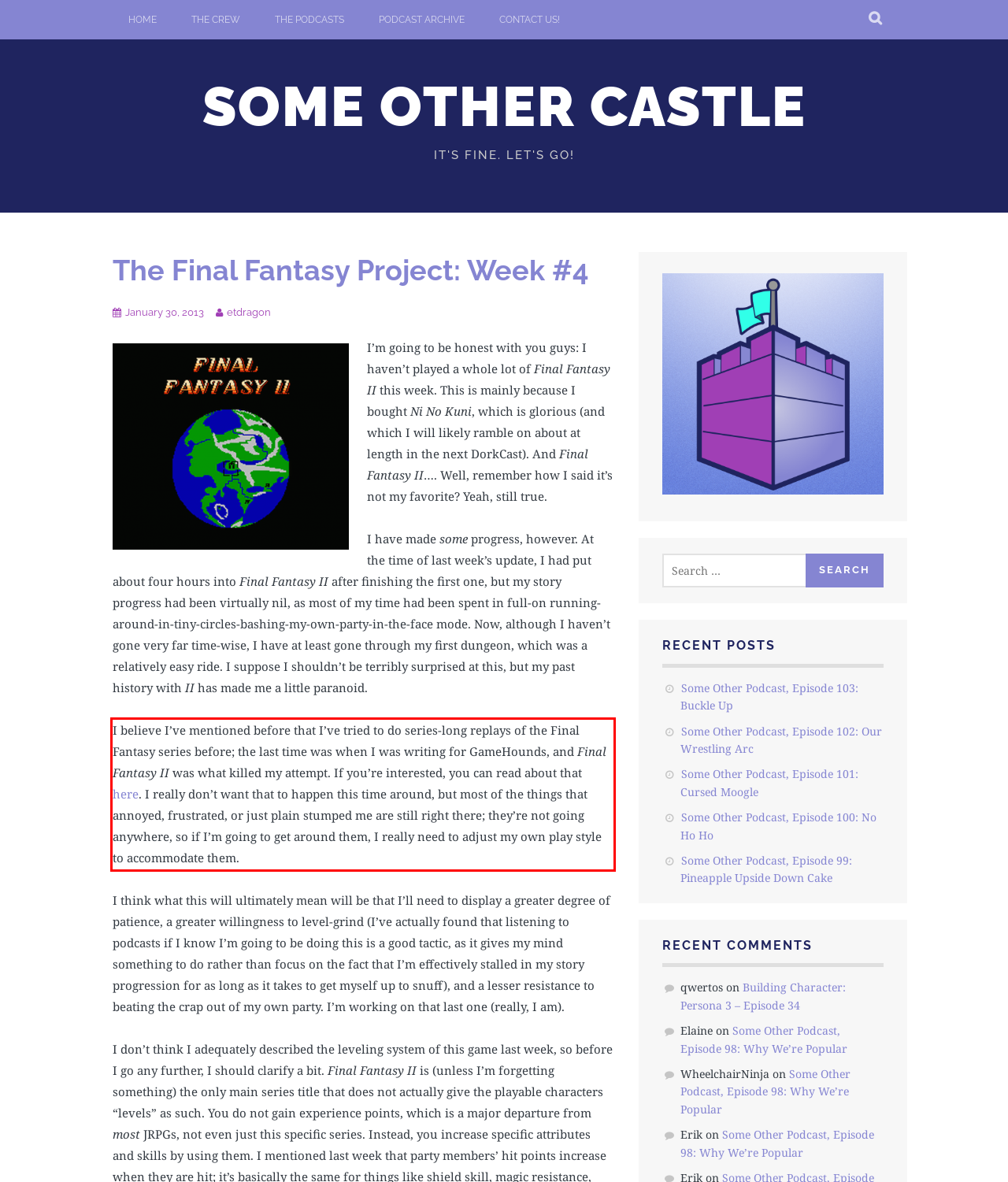In the screenshot of the webpage, find the red bounding box and perform OCR to obtain the text content restricted within this red bounding box.

I believe I’ve mentioned before that I’ve tried to do series-long replays of the Final Fantasy series before; the last time was when I was writing for GameHounds, and Final Fantasy II was what killed my attempt. If you’re interested, you can read about that here. I really don’t want that to happen this time around, but most of the things that annoyed, frustrated, or just plain stumped me are still right there; they’re not going anywhere, so if I’m going to get around them, I really need to adjust my own play style to accommodate them.